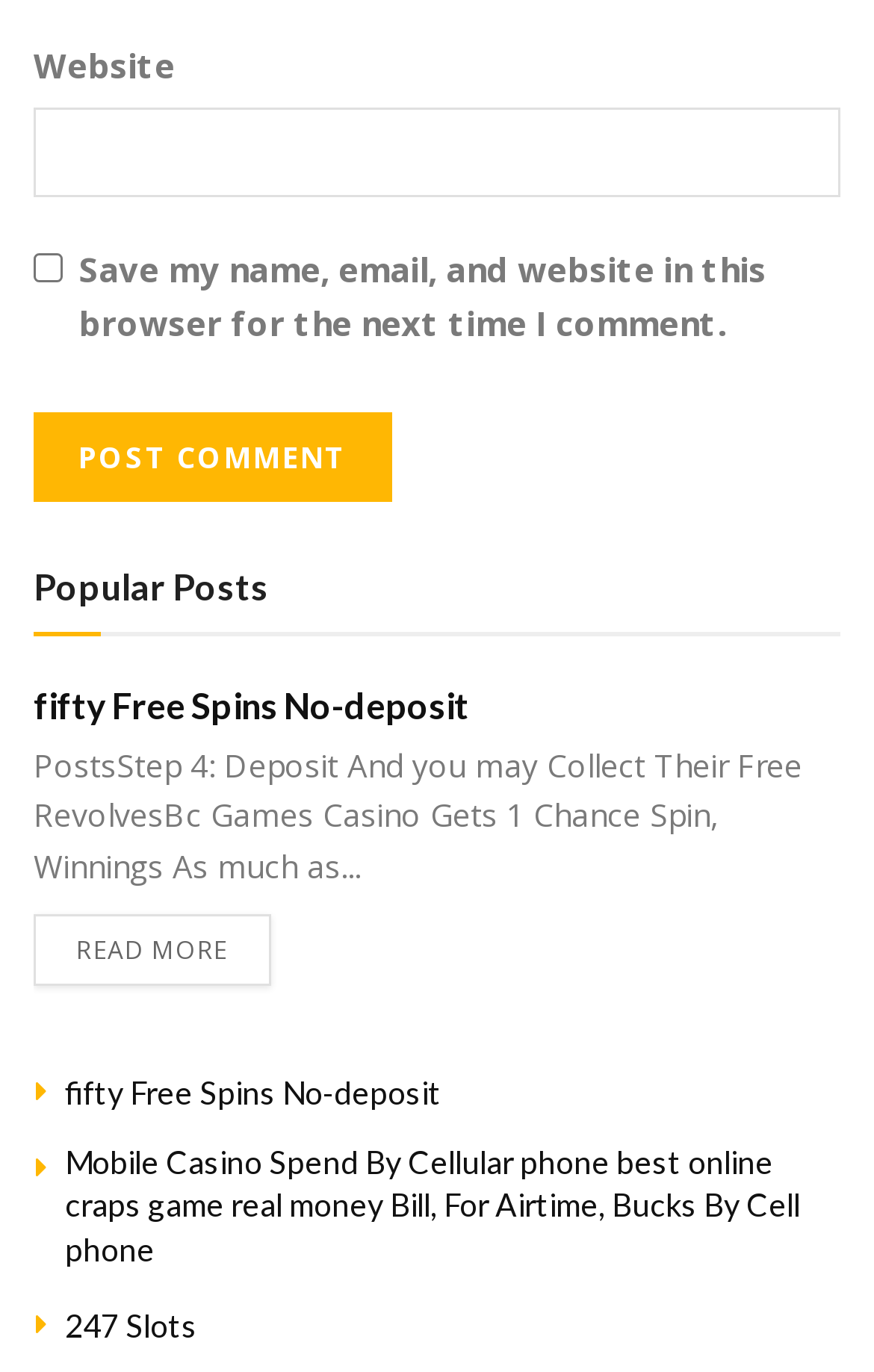Refer to the image and provide an in-depth answer to the question: 
What is the text of the checkbox?

I found a checkbox element [508] with the text 'Save my name, email, and website in this browser for the next time I comment.', which is the text associated with the checkbox.